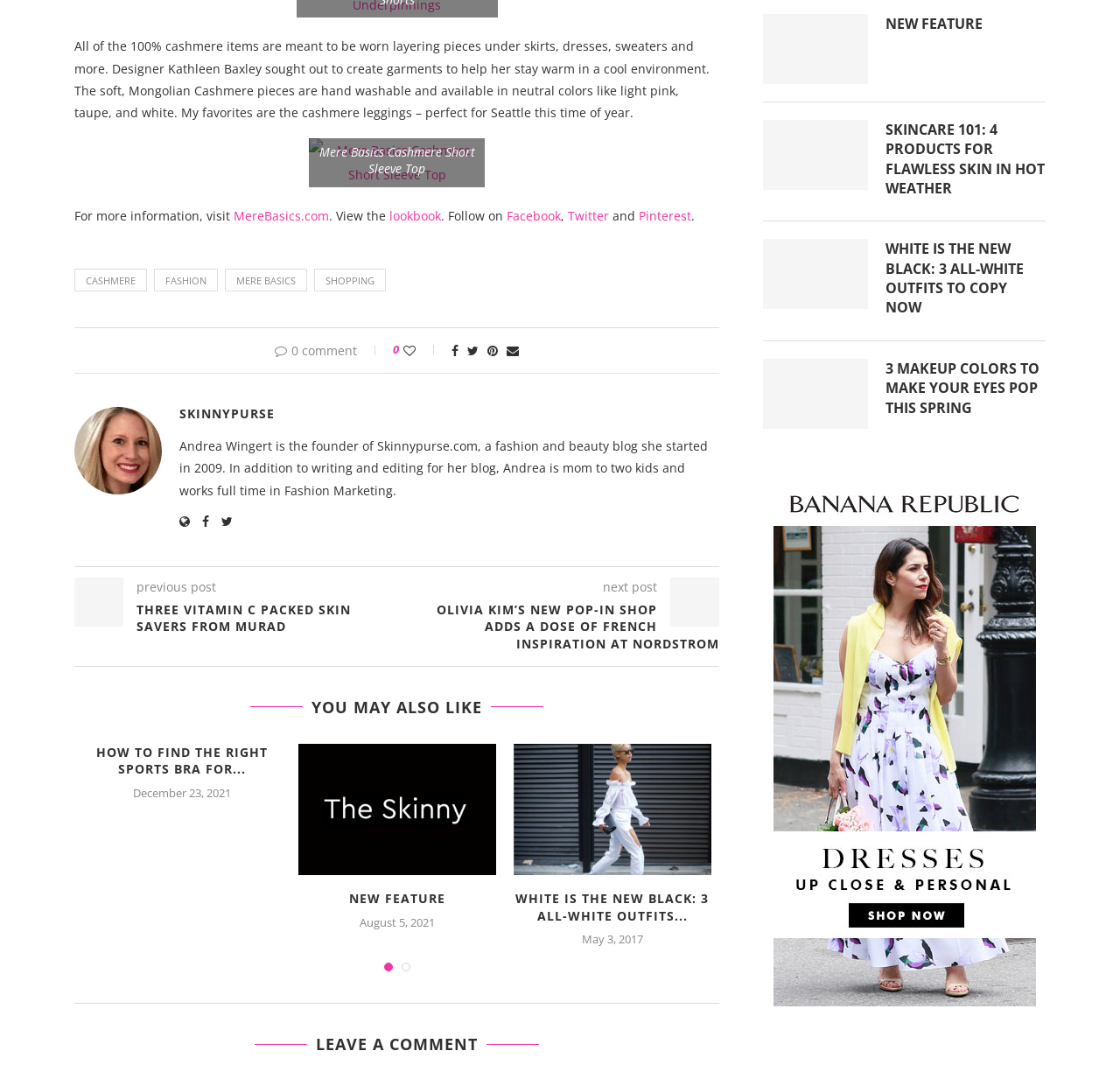Locate the bounding box coordinates of the item that should be clicked to fulfill the instruction: "Click on the 'Mere Basics Cashmere Short Sleeve Top' link".

[0.276, 0.131, 0.433, 0.147]